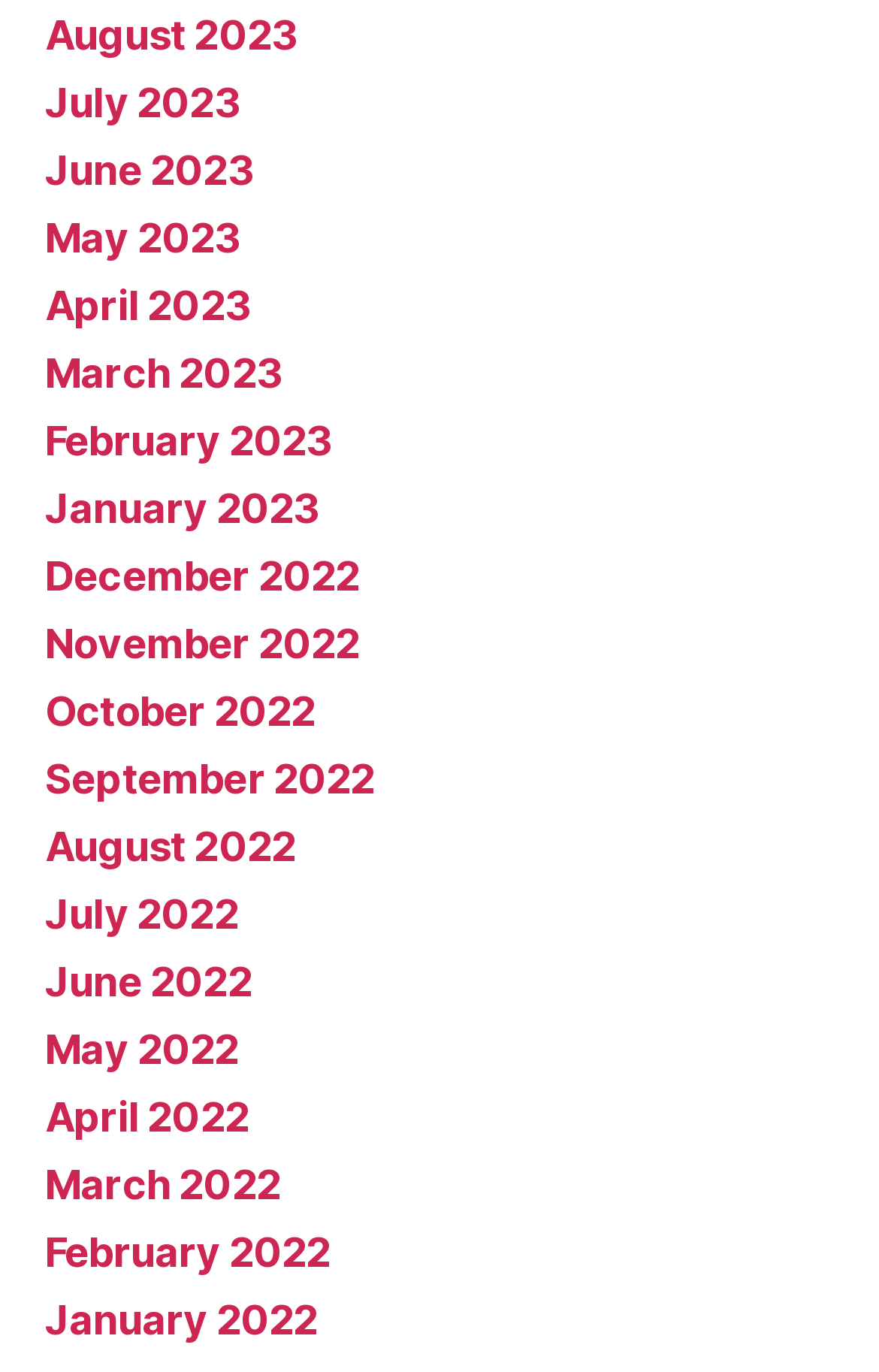What is the common prefix of all link texts?
Please give a detailed and elaborate explanation in response to the question.

I observed that all link texts start with a month name, such as 'August', 'July', 'June', and so on. This suggests that the common prefix of all link texts is the month name.